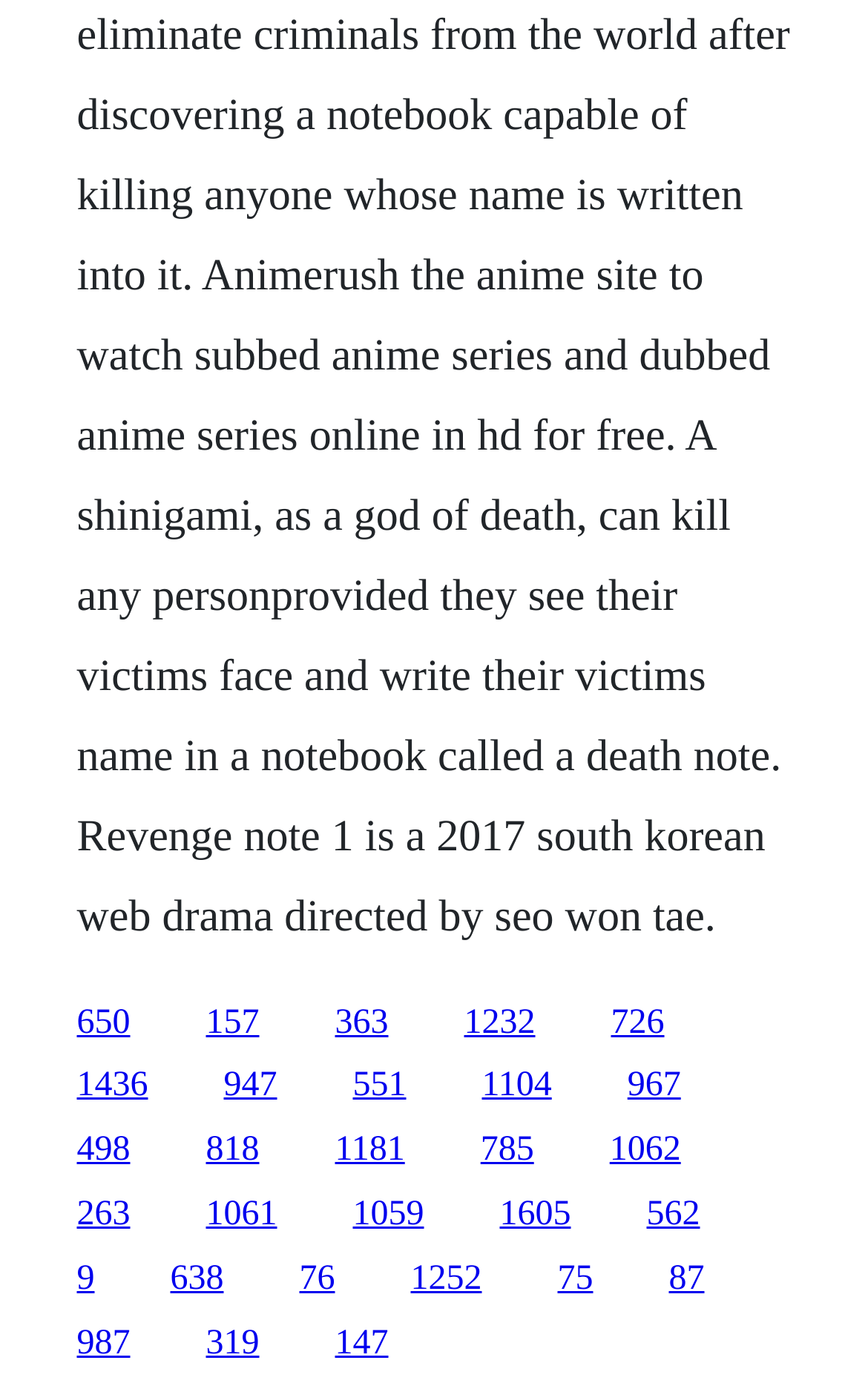Are the links arranged in a single row?
Kindly offer a comprehensive and detailed response to the question.

I analyzed the y1 and y2 coordinates of the link elements, and they have different values, indicating that the links are arranged in multiple rows.